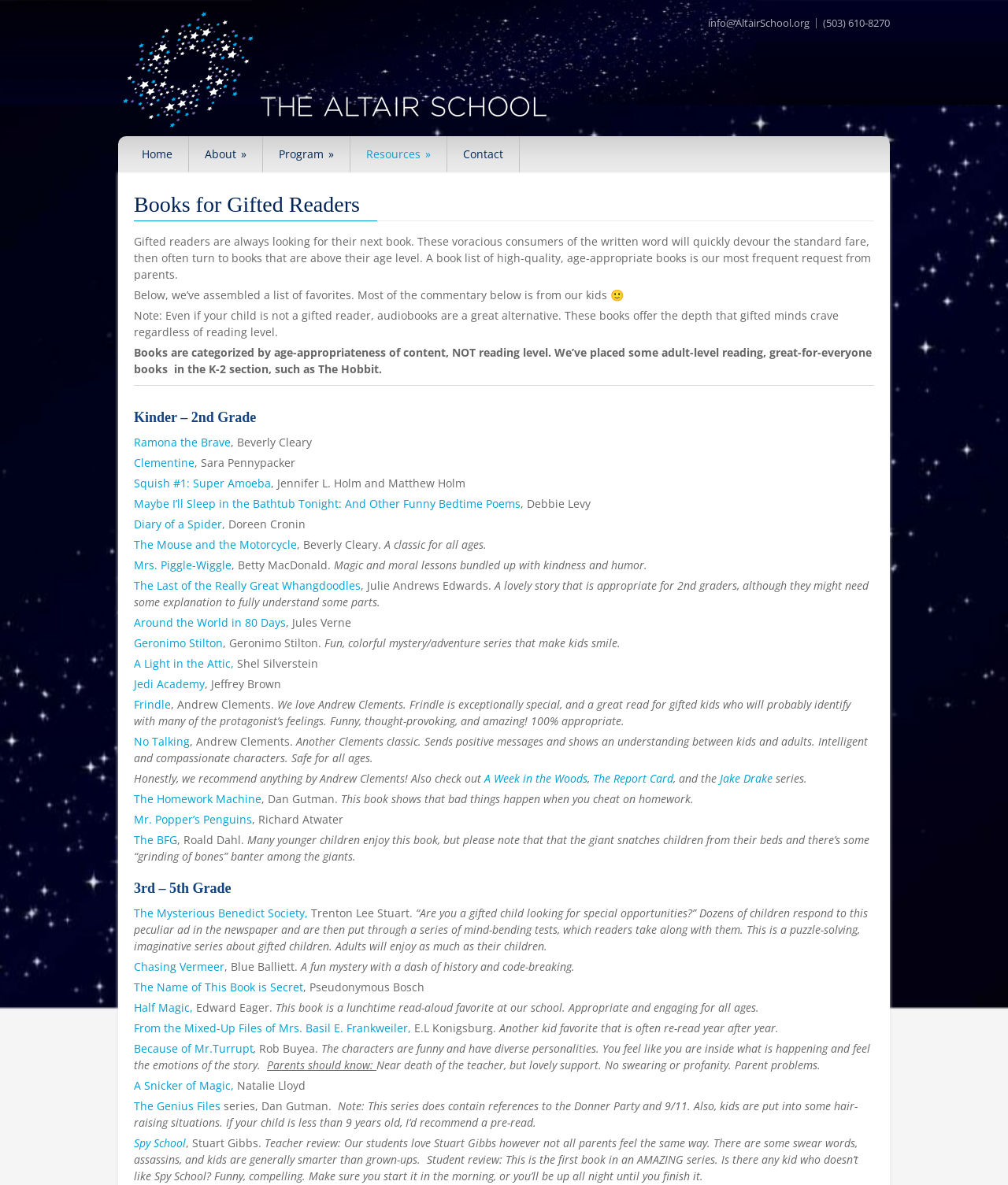Using the description "The Mouse and the Motorcycle", locate and provide the bounding box of the UI element.

[0.133, 0.453, 0.295, 0.466]